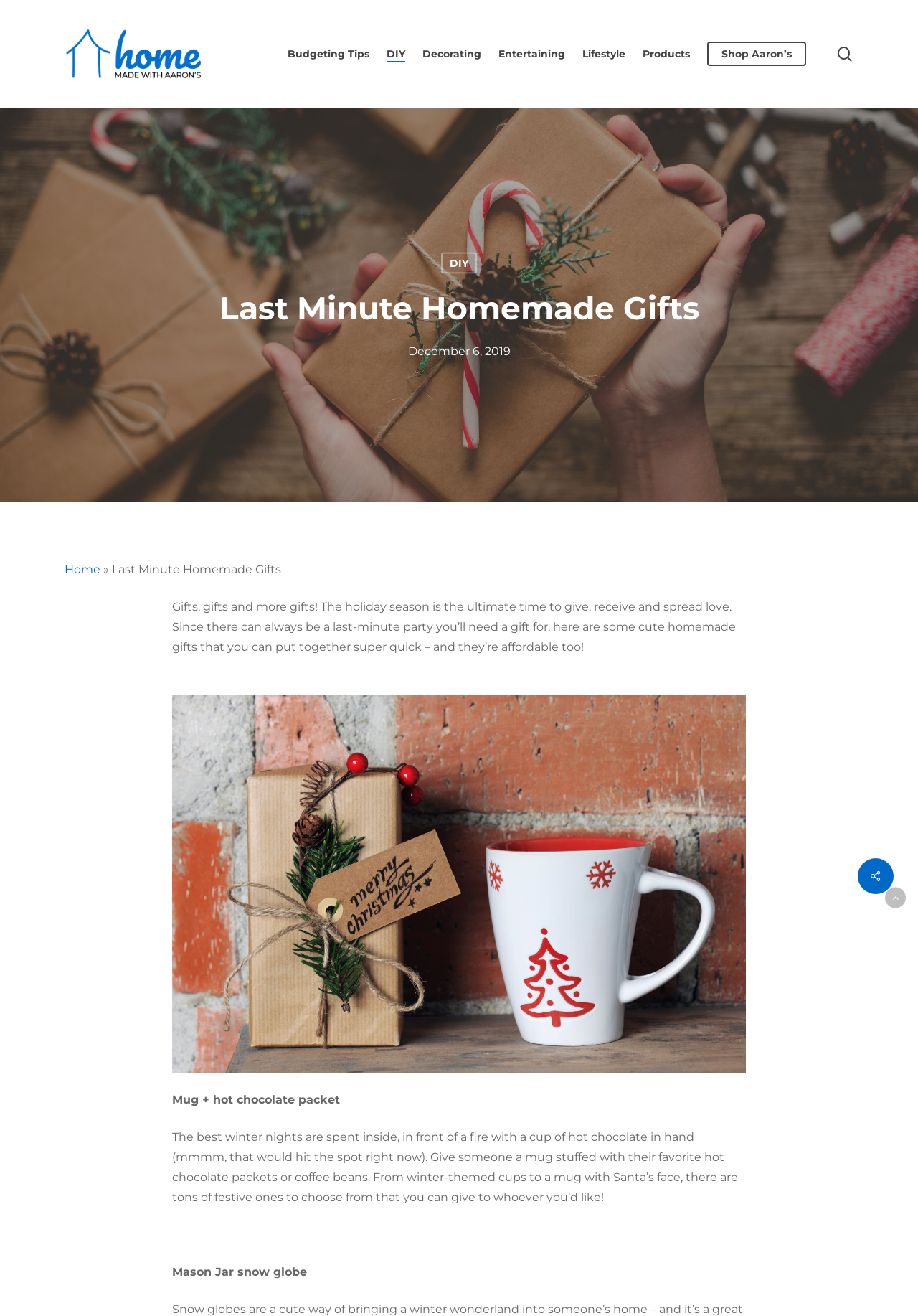Please locate the bounding box coordinates of the element that needs to be clicked to achieve the following instruction: "View Mason Jar snow globe gift idea". The coordinates should be four float numbers between 0 and 1, i.e., [left, top, right, bottom].

[0.188, 0.961, 0.334, 0.972]